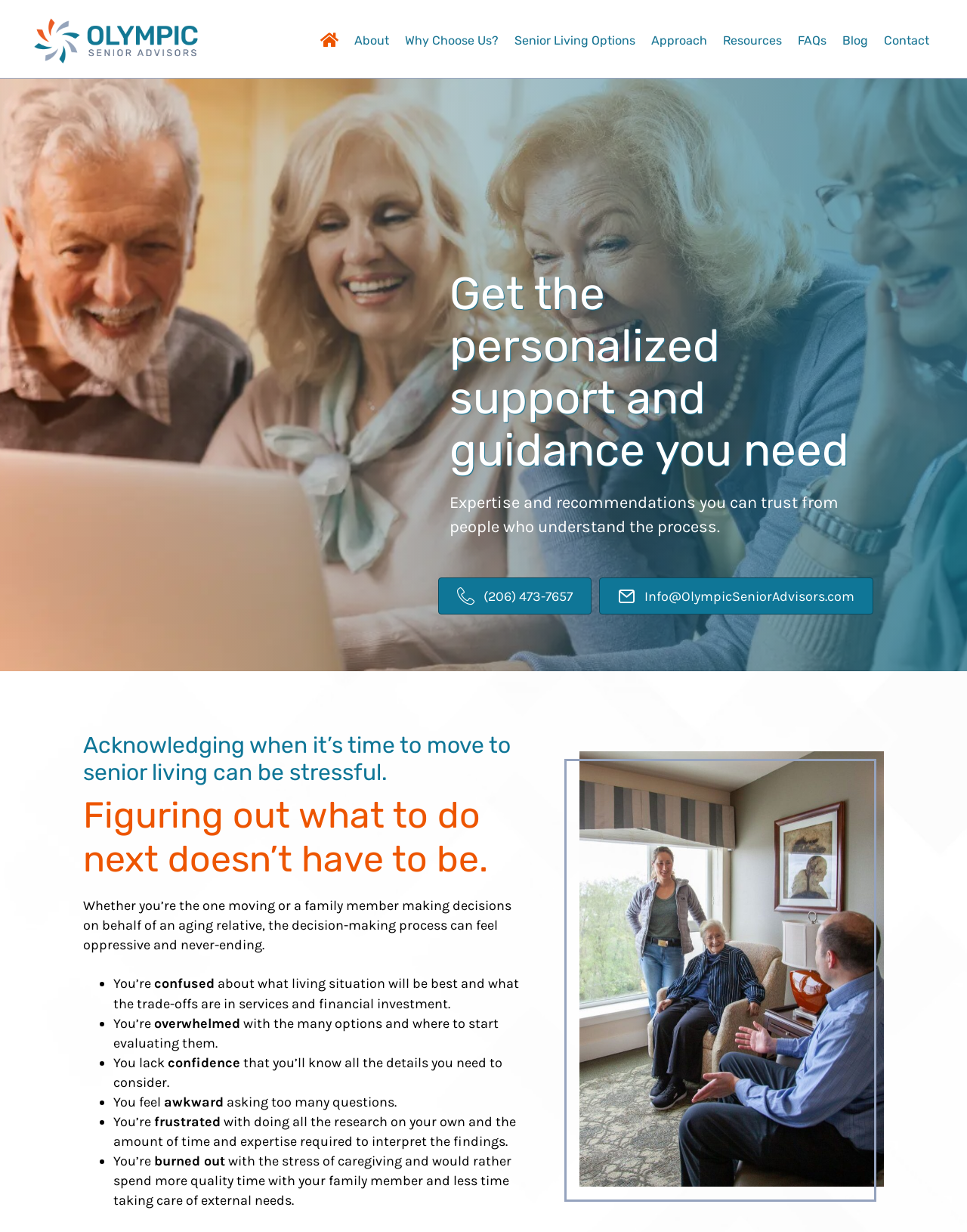Identify the bounding box for the described UI element. Provide the coordinates in (top-left x, top-left y, bottom-right x, bottom-right y) format with values ranging from 0 to 1: alt="Olympic Senior Advisors Logo" title="23_OSA_Logo_Color"

[0.031, 0.025, 0.209, 0.039]